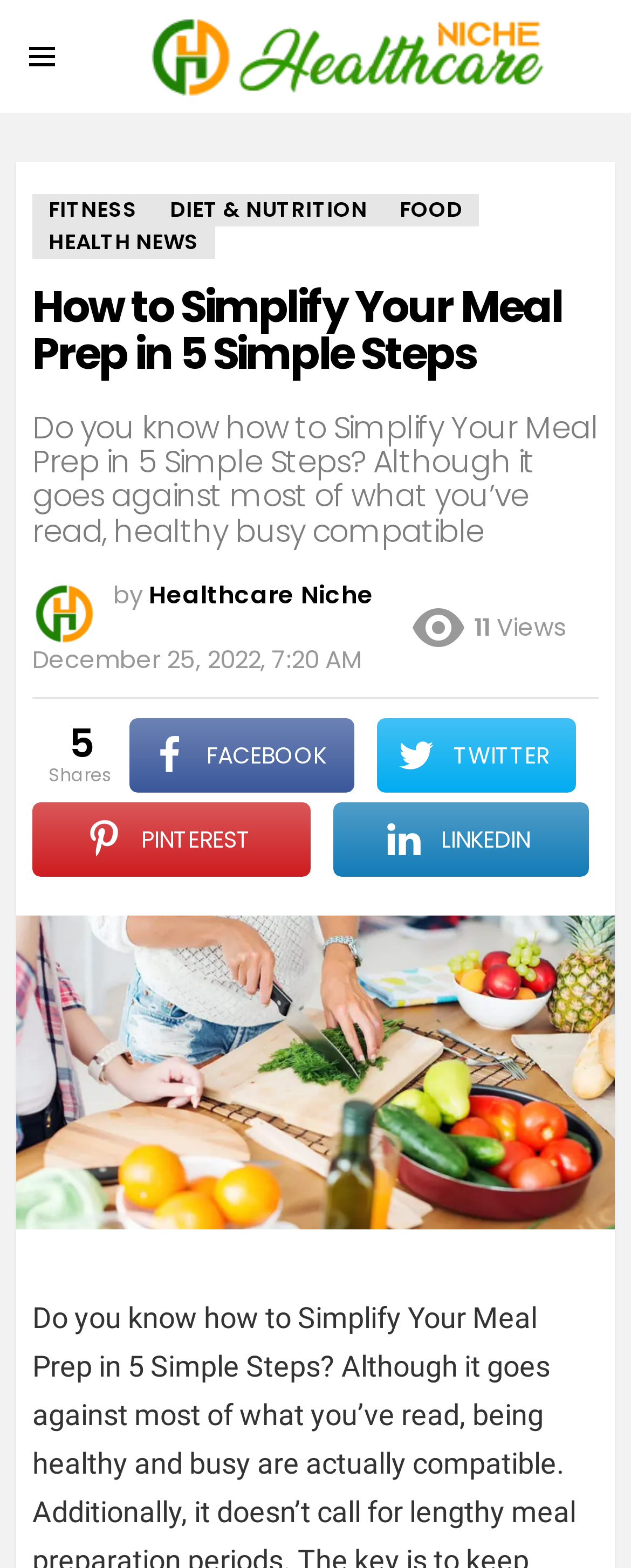Give a concise answer of one word or phrase to the question: 
Who is the author of the article?

Avatar photo Healthcare Niche